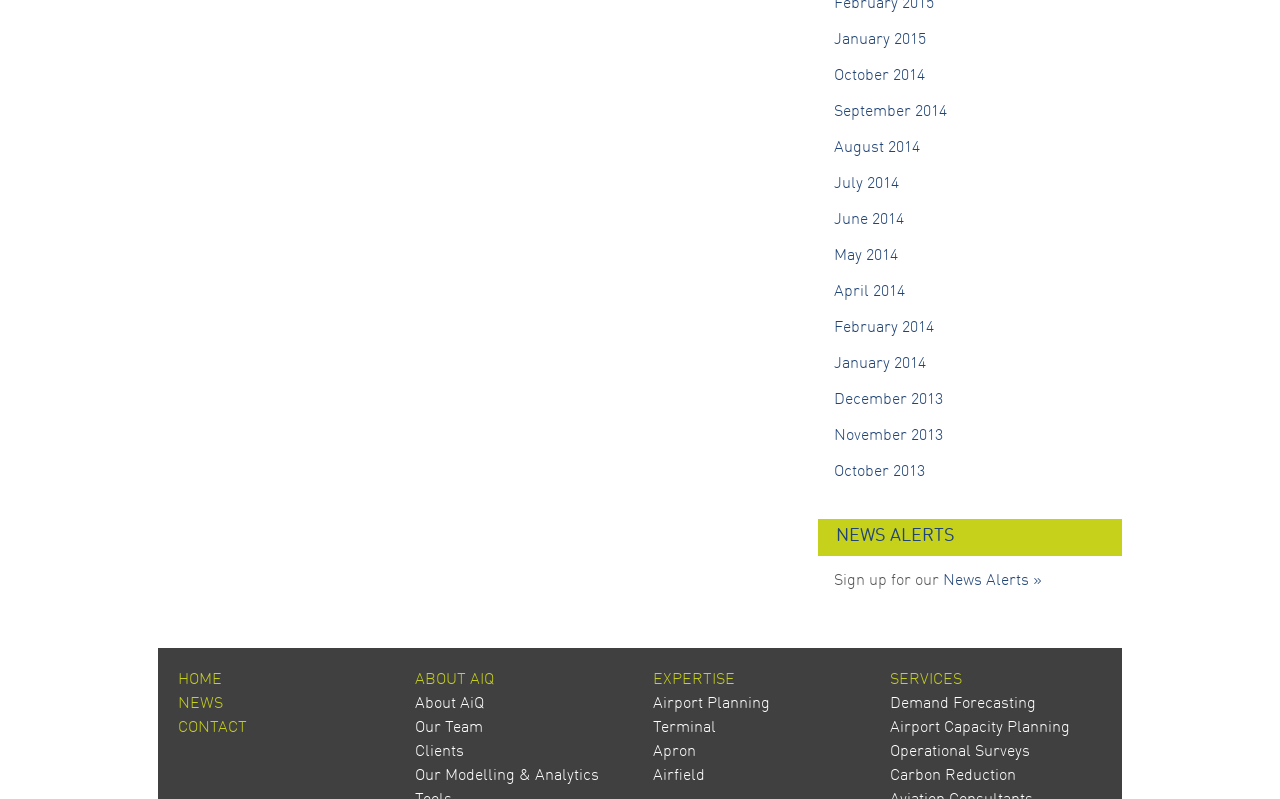Identify the bounding box coordinates of the section that should be clicked to achieve the task described: "View news alerts from January 2015".

[0.652, 0.04, 0.724, 0.06]